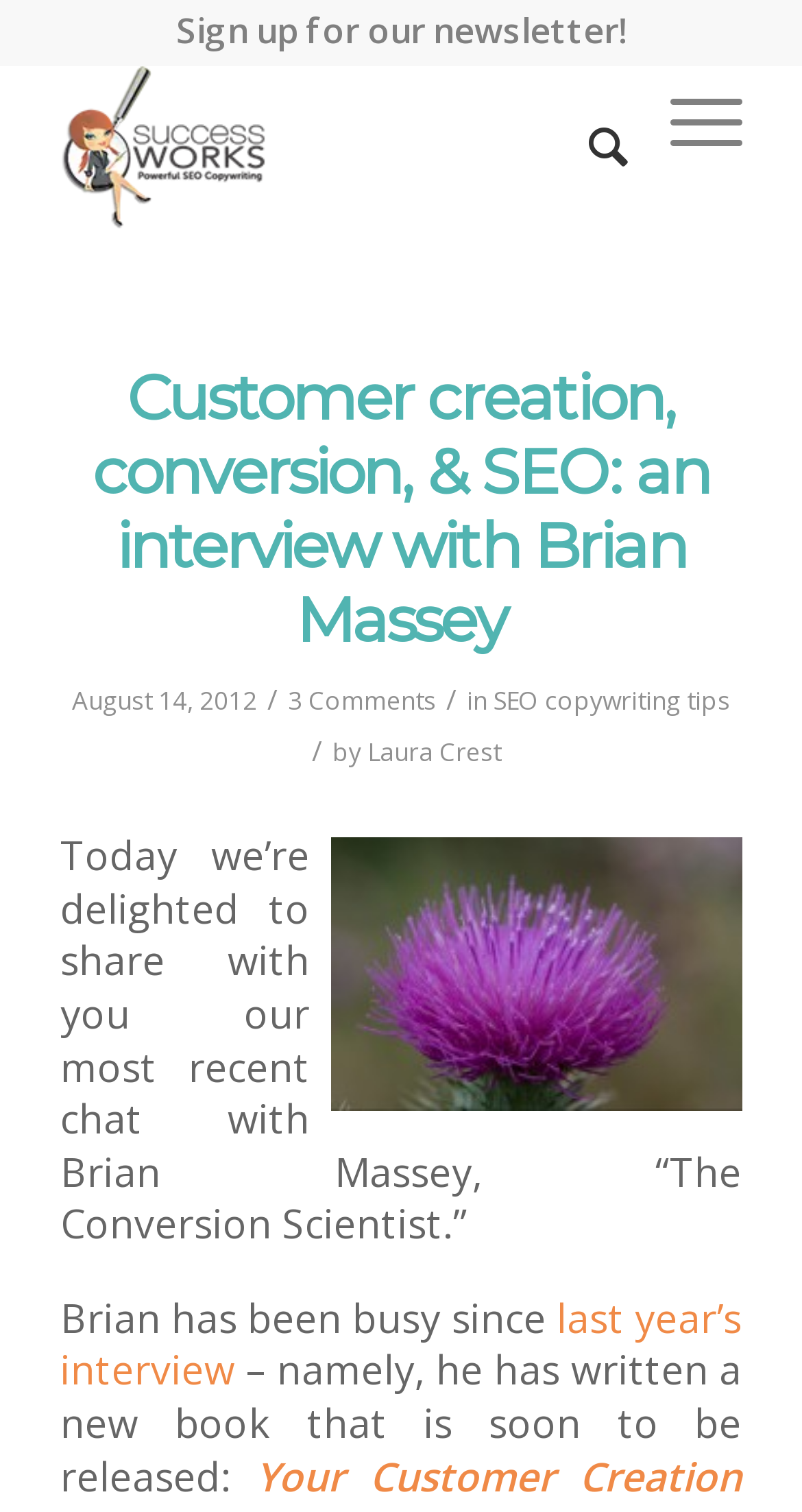Please find the bounding box coordinates of the element that needs to be clicked to perform the following instruction: "Read the article about SEO copywriting tips". The bounding box coordinates should be four float numbers between 0 and 1, represented as [left, top, right, bottom].

[0.615, 0.452, 0.91, 0.475]